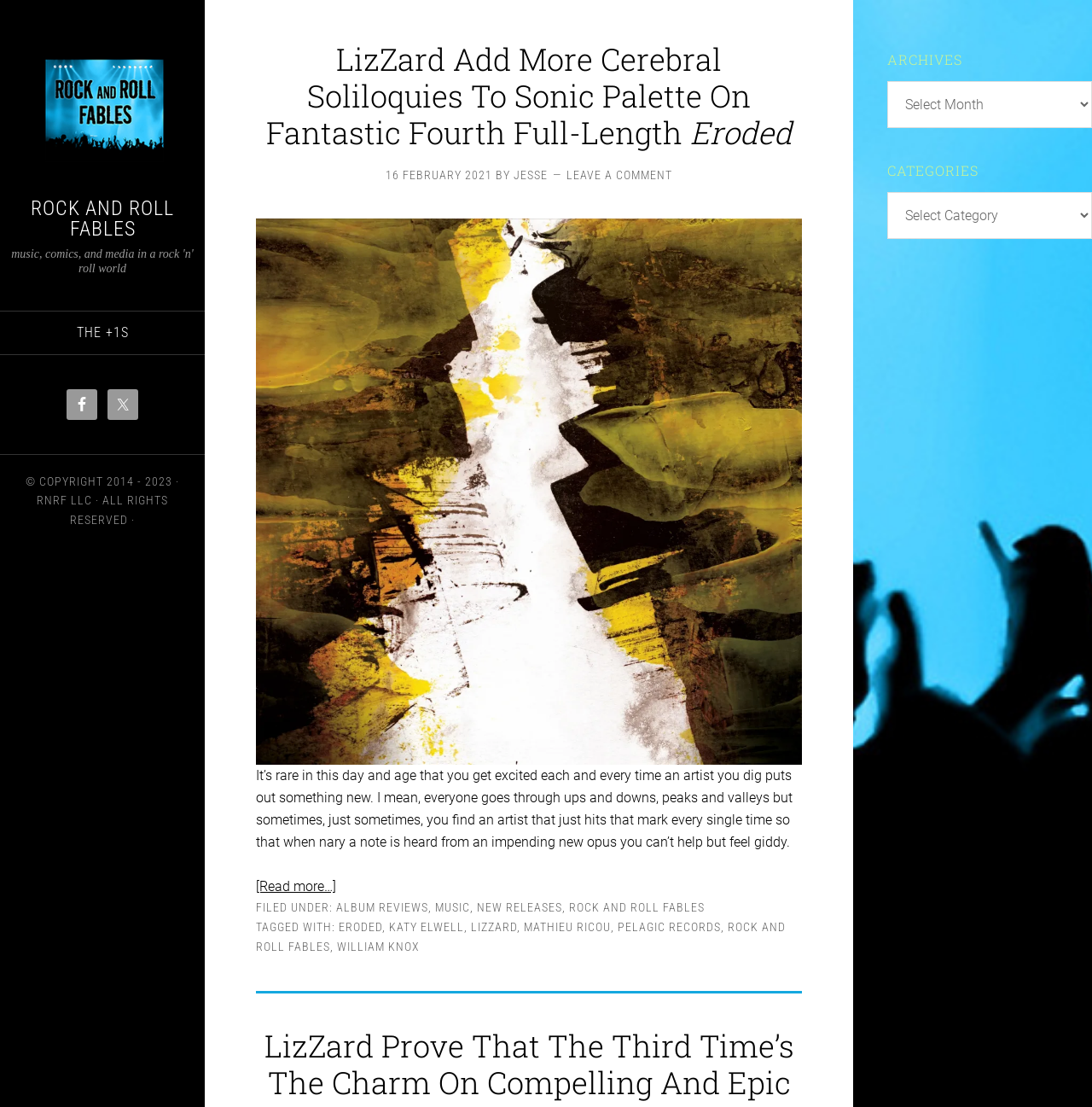Give a one-word or short-phrase answer to the following question: 
What is the name of the social media platform with an icon?

Facebook